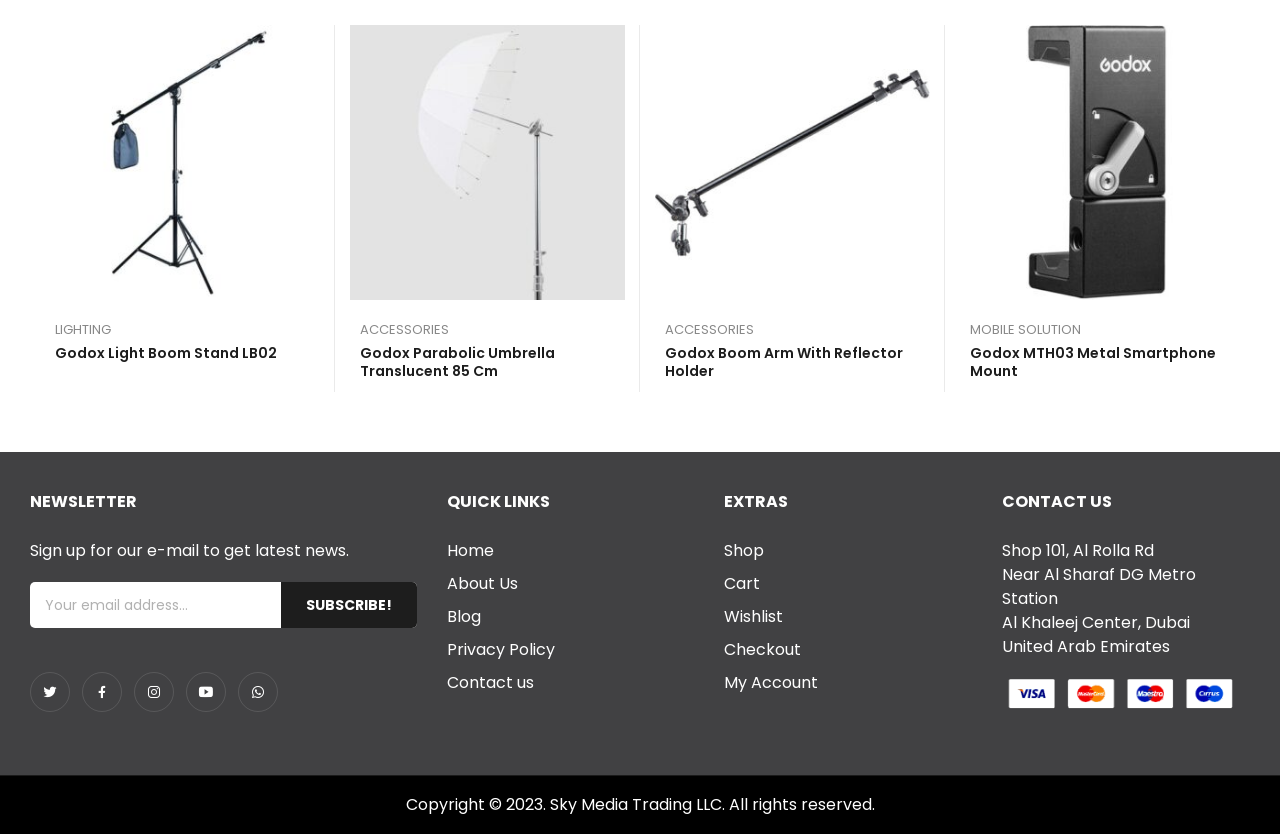What is the brand of the light boom stand?
Look at the image and respond with a one-word or short phrase answer.

Godox